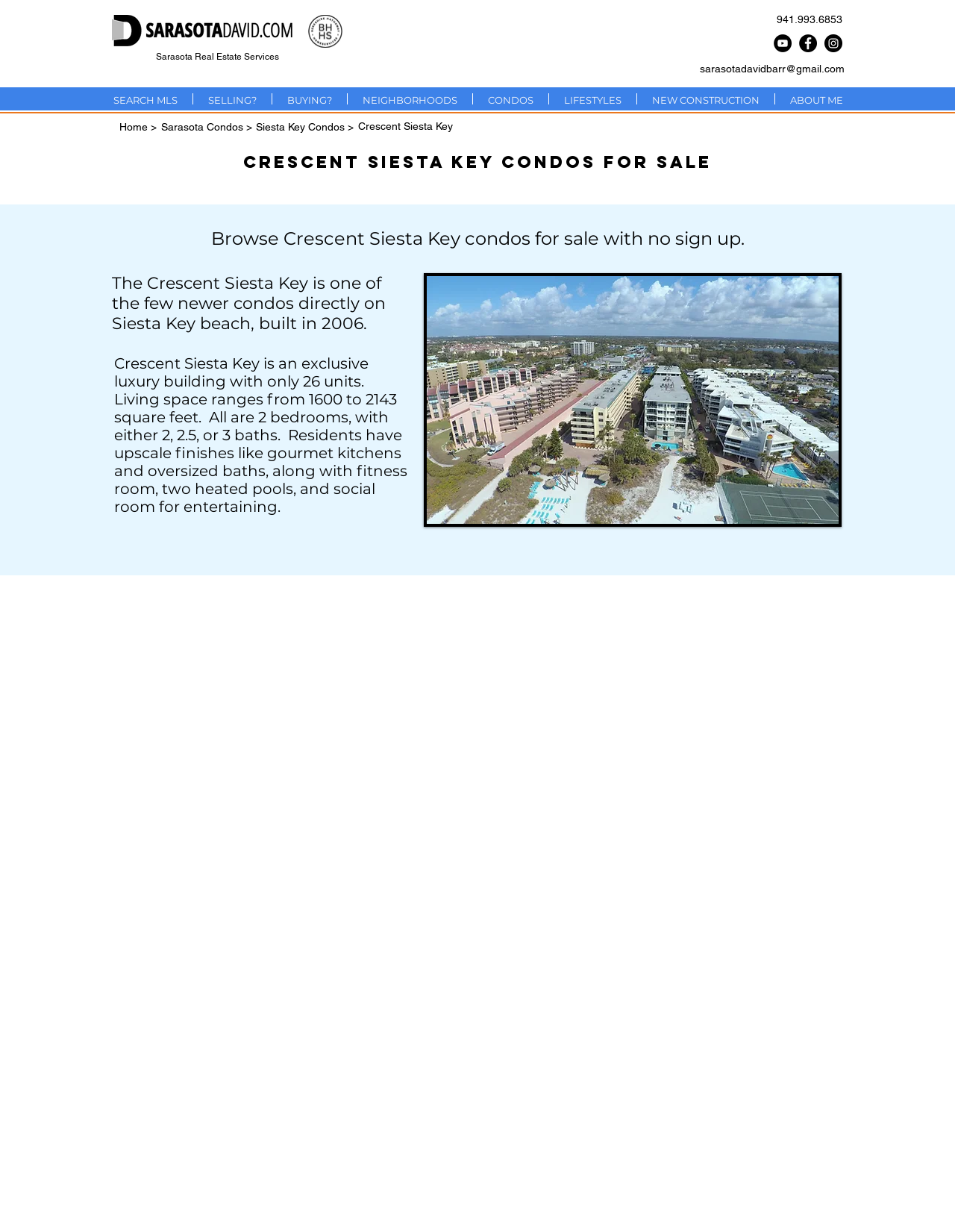Determine the bounding box coordinates of the UI element that matches the following description: "Sarasota Condos >". The coordinates should be four float numbers between 0 and 1 in the format [left, top, right, bottom].

[0.169, 0.098, 0.264, 0.109]